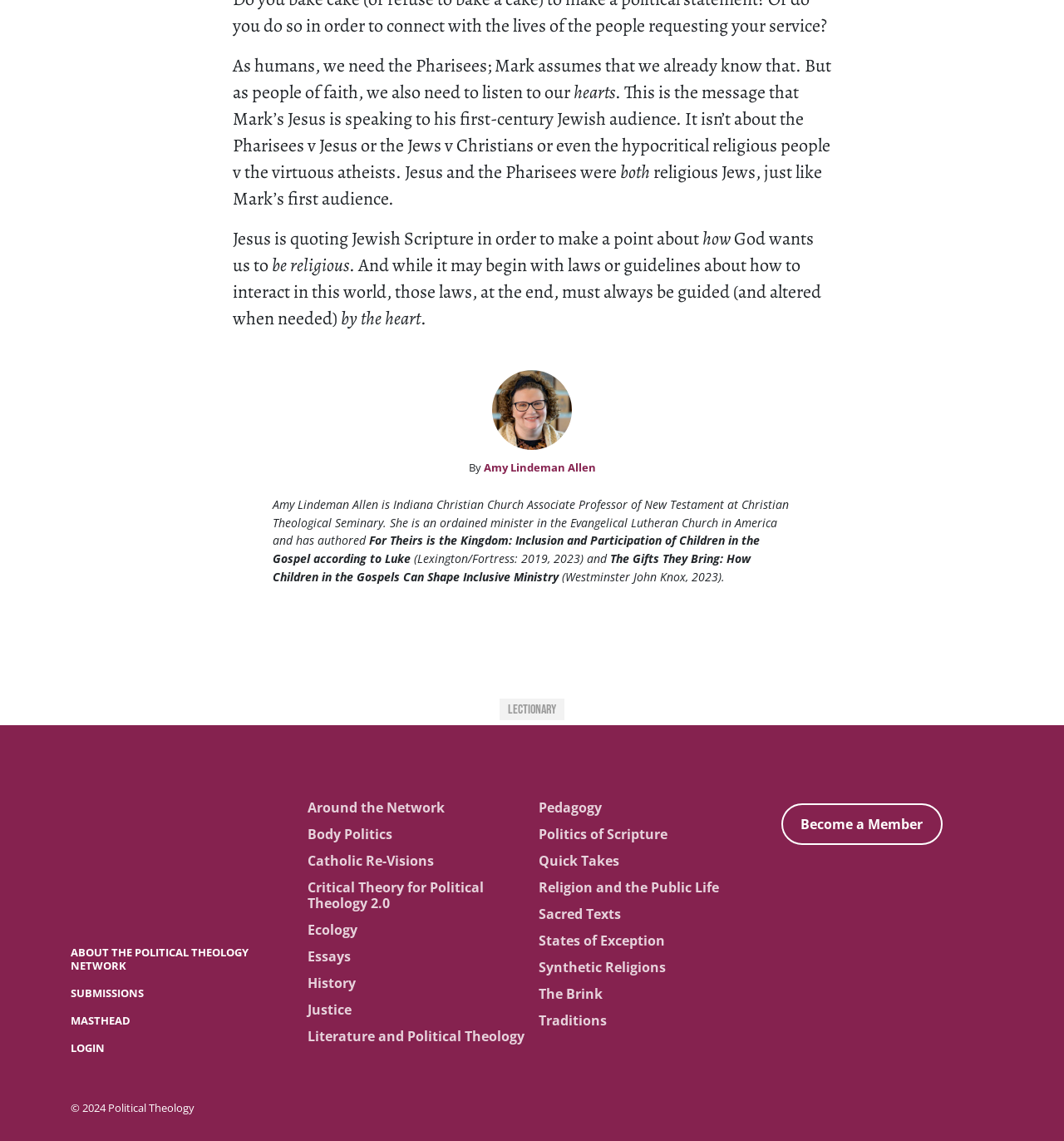Find and provide the bounding box coordinates for the UI element described here: "Instagram". The coordinates should be given as four float numbers between 0 and 1: [left, top, right, bottom].

None